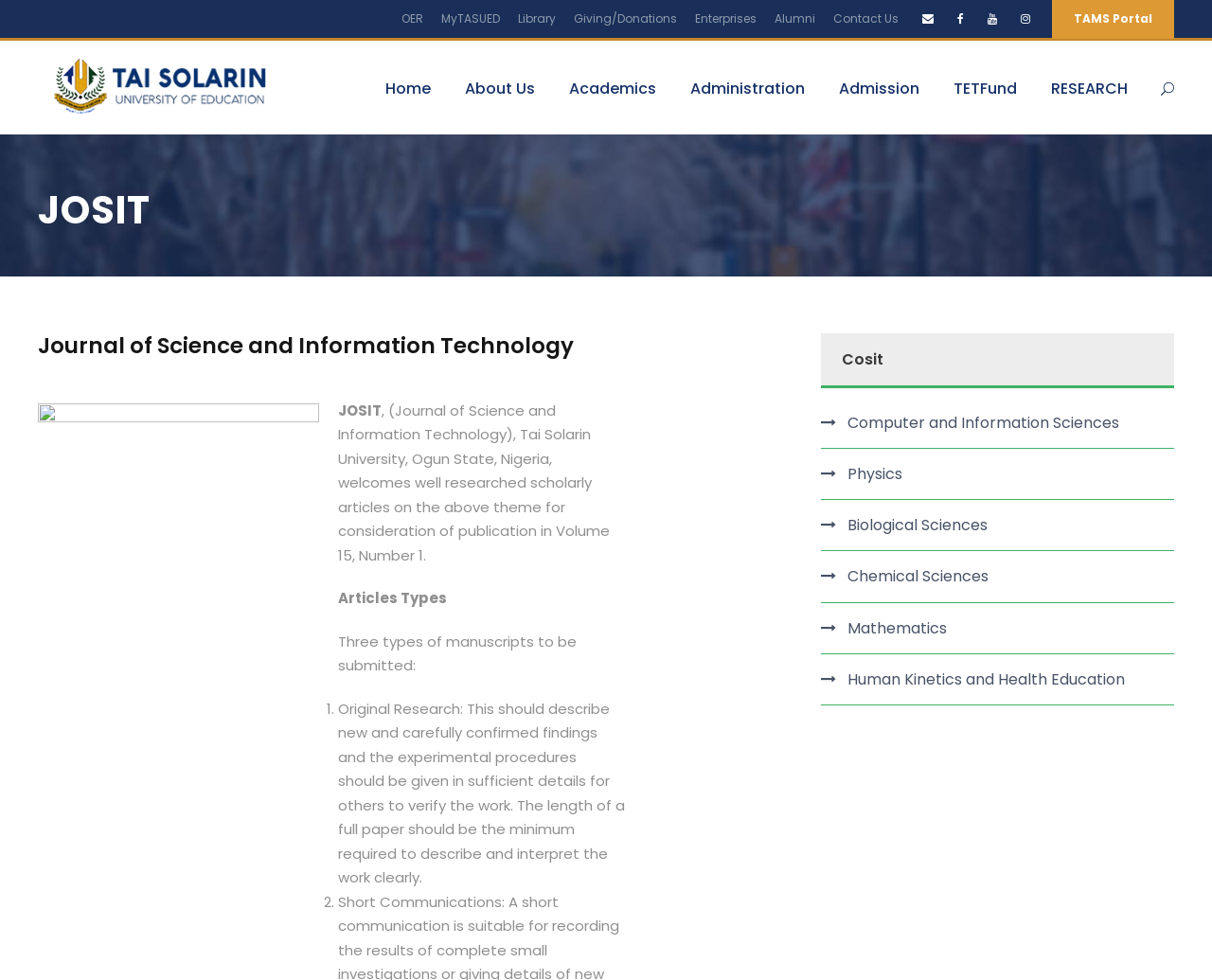Locate the bounding box coordinates of the area that needs to be clicked to fulfill the following instruction: "Go to Library". The coordinates should be in the format of four float numbers between 0 and 1, namely [left, top, right, bottom].

[0.427, 0.011, 0.459, 0.037]